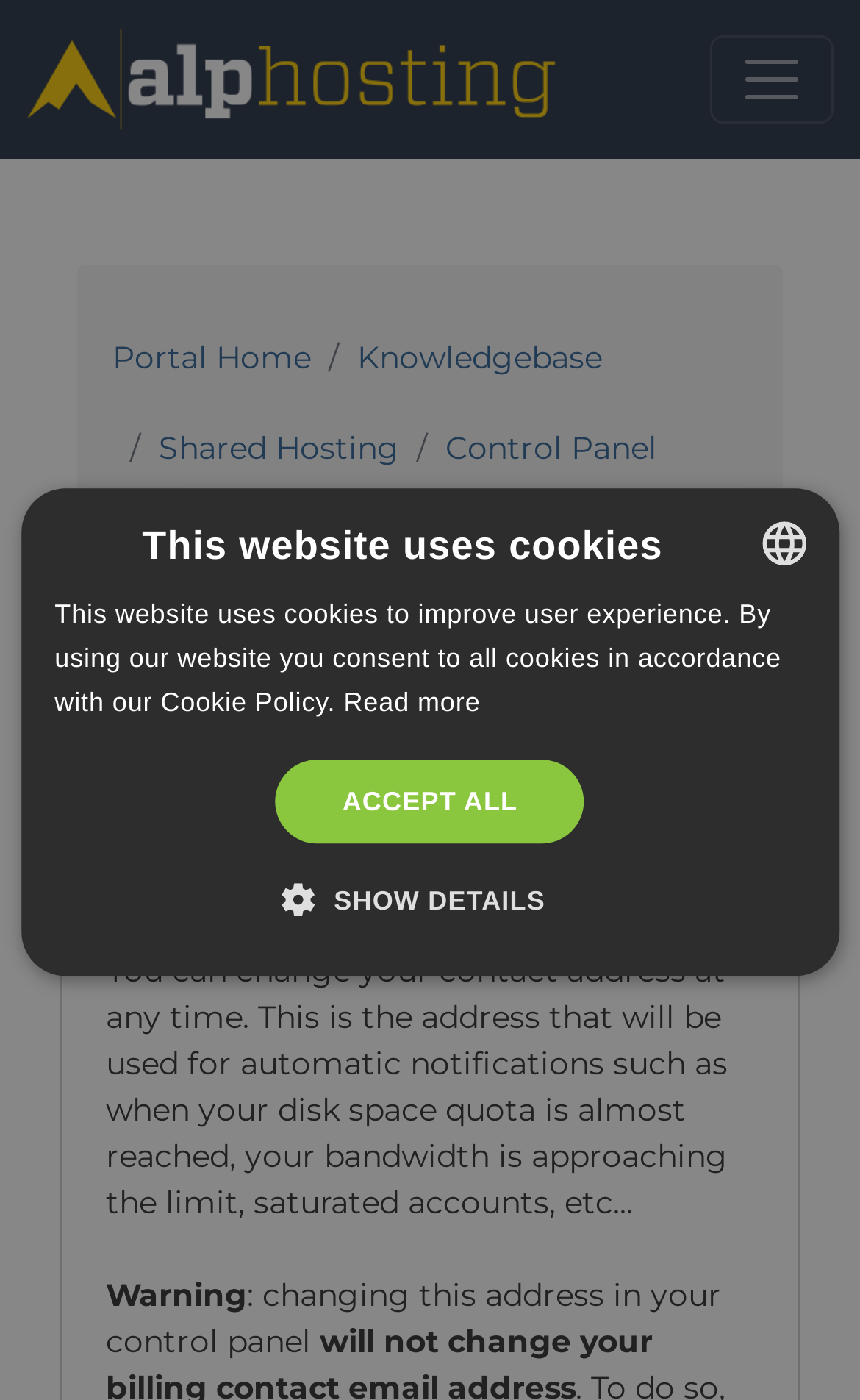Specify the bounding box coordinates of the area to click in order to execute this command: 'Click on Submit'. The coordinates should consist of four float numbers ranging from 0 to 1, and should be formatted as [left, top, right, bottom].

None